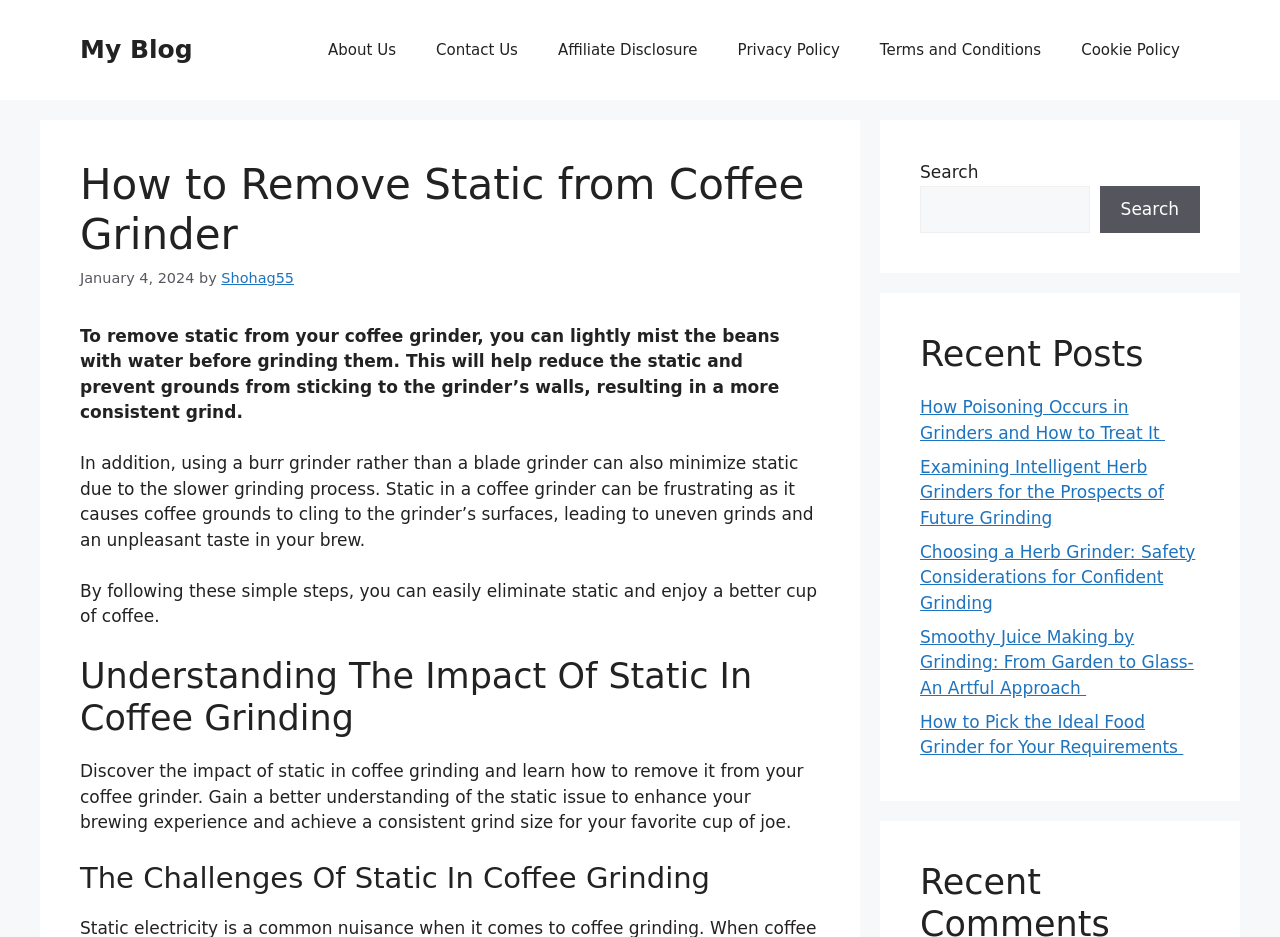Please identify the bounding box coordinates of the clickable area that will fulfill the following instruction: "Check recent posts". The coordinates should be in the format of four float numbers between 0 and 1, i.e., [left, top, right, bottom].

[0.719, 0.355, 0.938, 0.4]